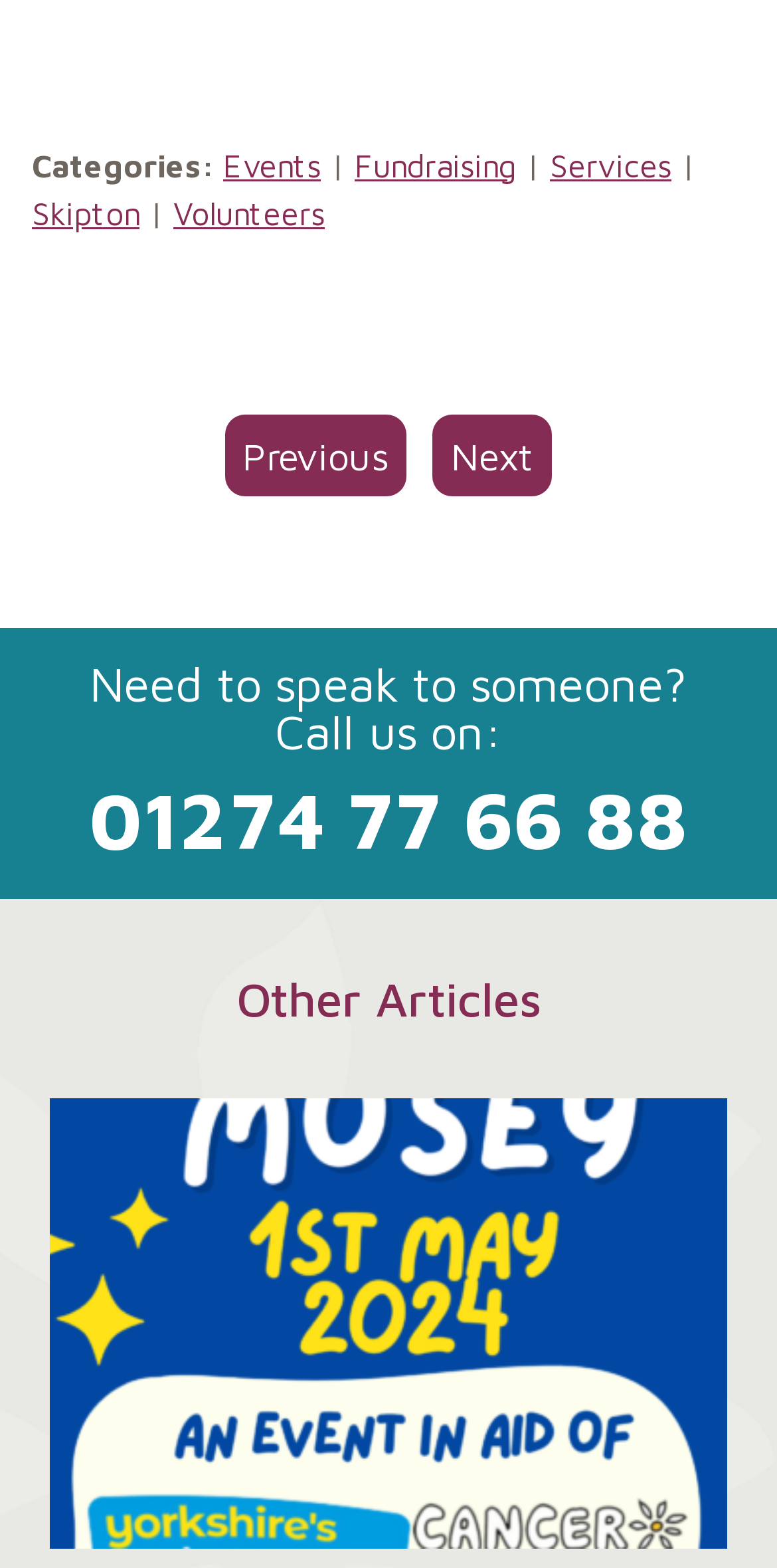Can you look at the image and give a comprehensive answer to the question:
What is the title of the news article section?

The title 'Other Articles' is a heading element located below the middle of the webpage, indicating the start of a news article section.